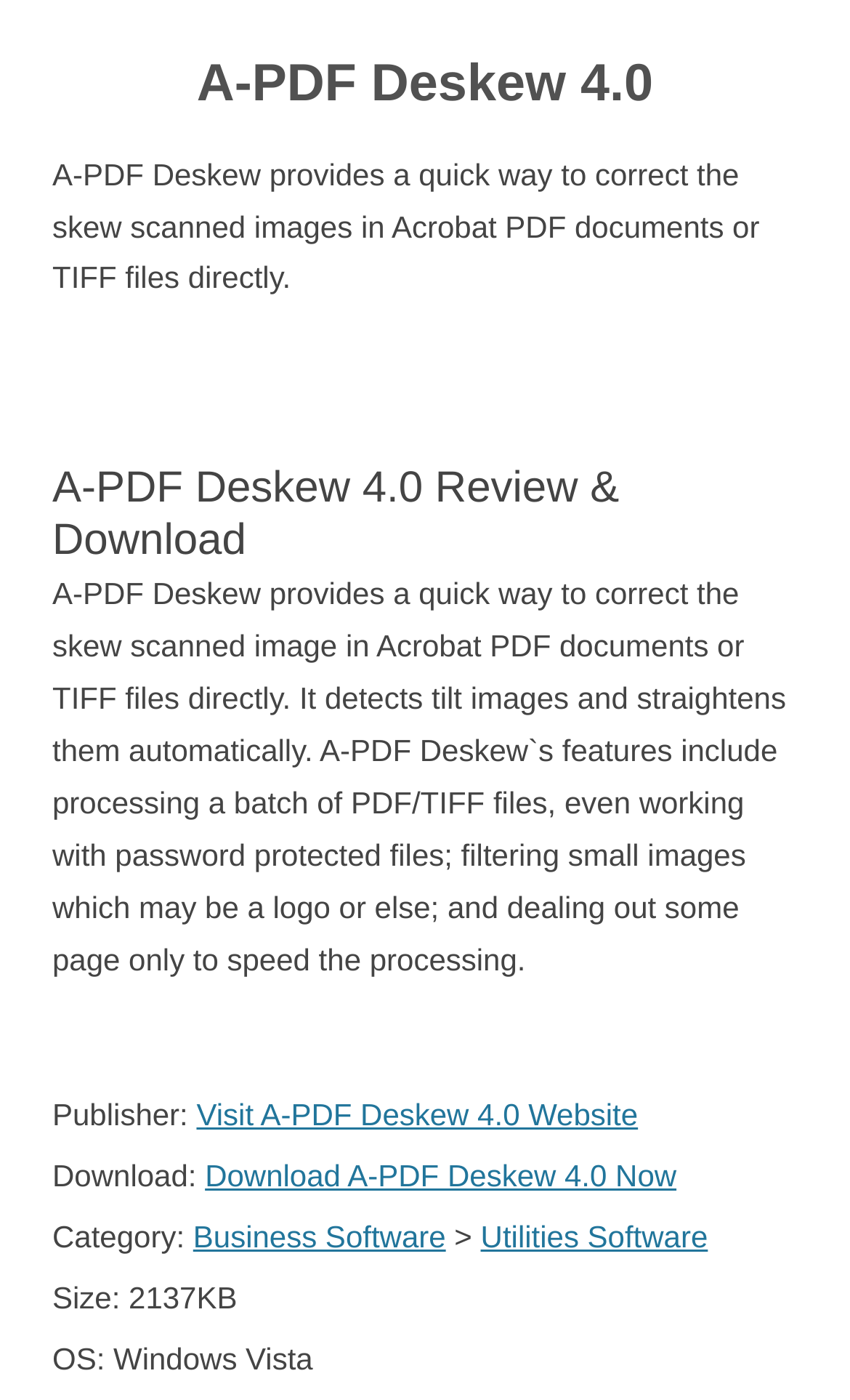From the details in the image, provide a thorough response to the question: What is the size of the software?

I obtained the answer by looking at the StaticText element 'Size: 2137KB' which provides the file size of the software.